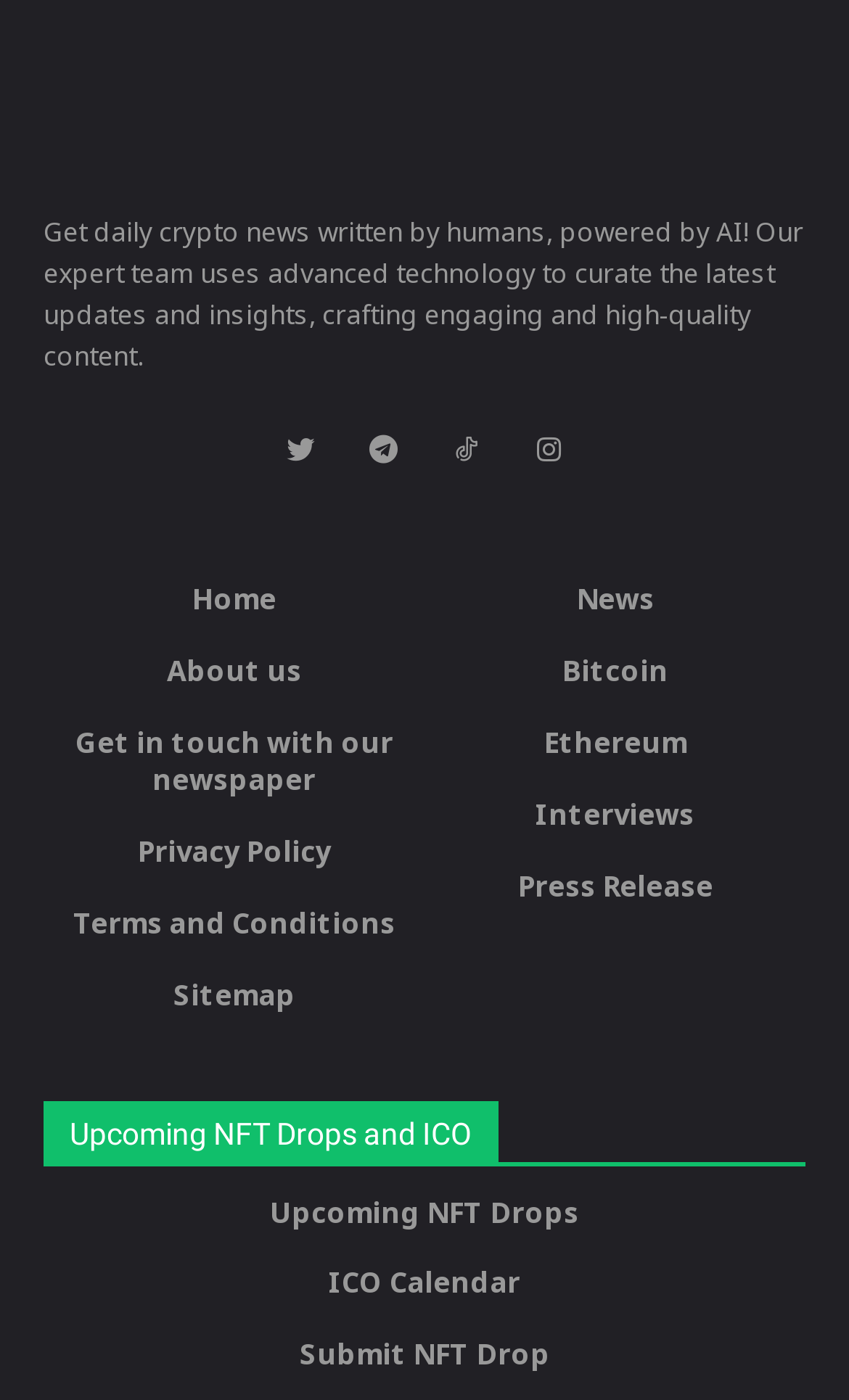Calculate the bounding box coordinates for the UI element based on the following description: "Submit NFT Drop". Ensure the coordinates are four float numbers between 0 and 1, i.e., [left, top, right, bottom].

[0.051, 0.955, 0.949, 0.981]